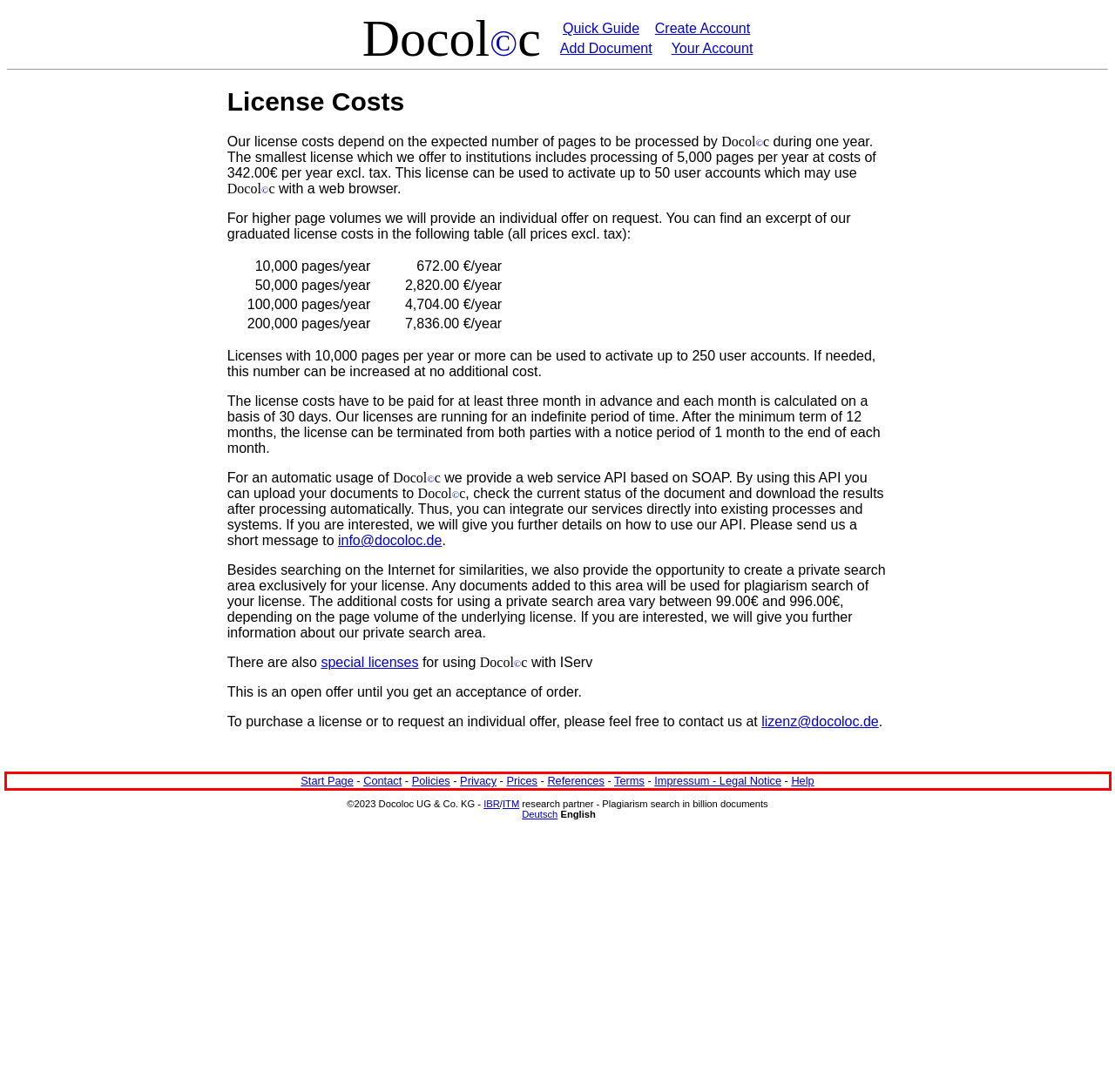Please extract the text content from the UI element enclosed by the red rectangle in the screenshot.

Start Page - Contact - Policies - Privacy - Prices - References - Terms - Impressum - Legal Notice - Help